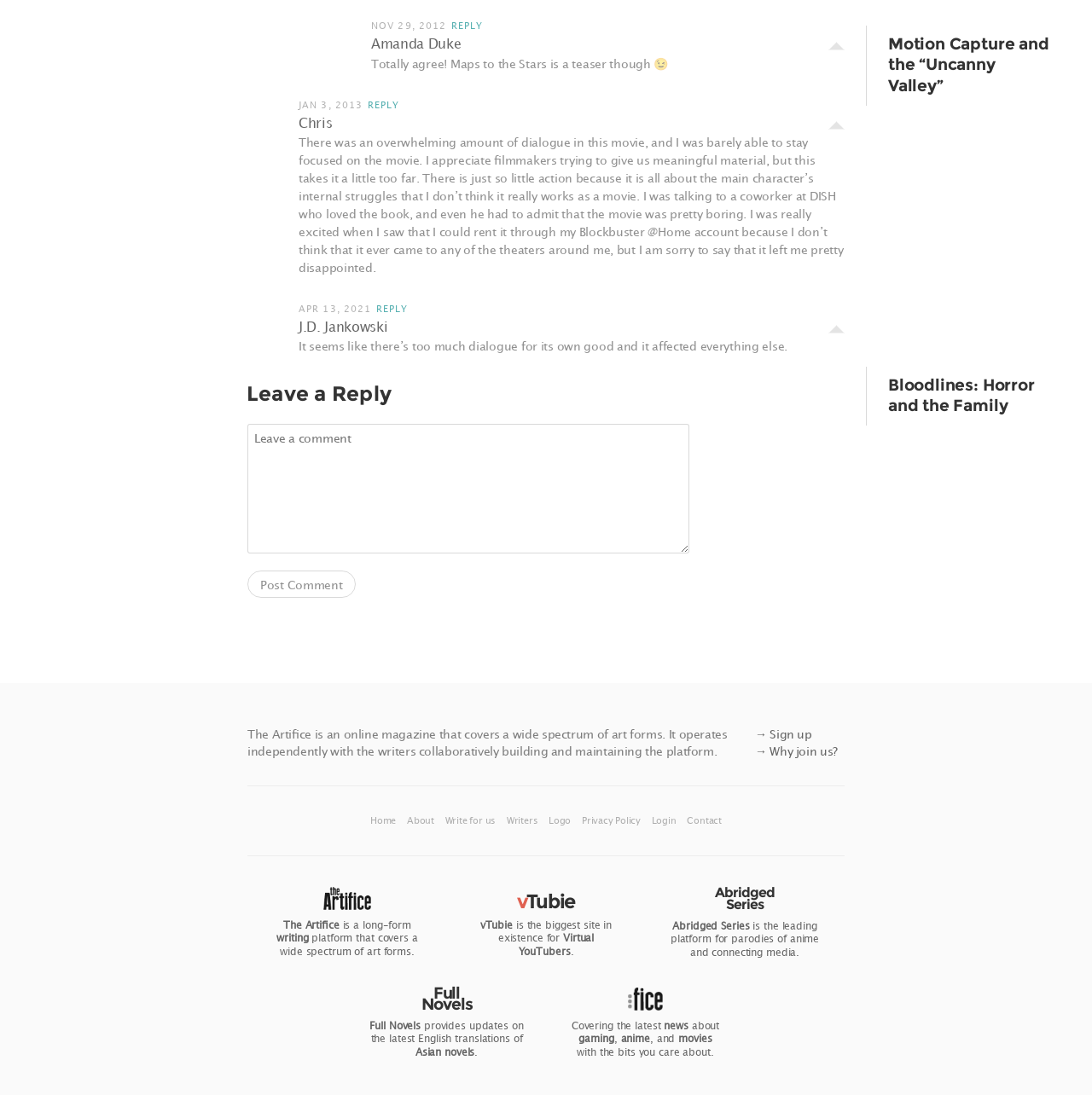Determine the bounding box coordinates of the clickable element necessary to fulfill the instruction: "Sign up". Provide the coordinates as four float numbers within the 0 to 1 range, i.e., [left, top, right, bottom].

[0.691, 0.664, 0.744, 0.677]